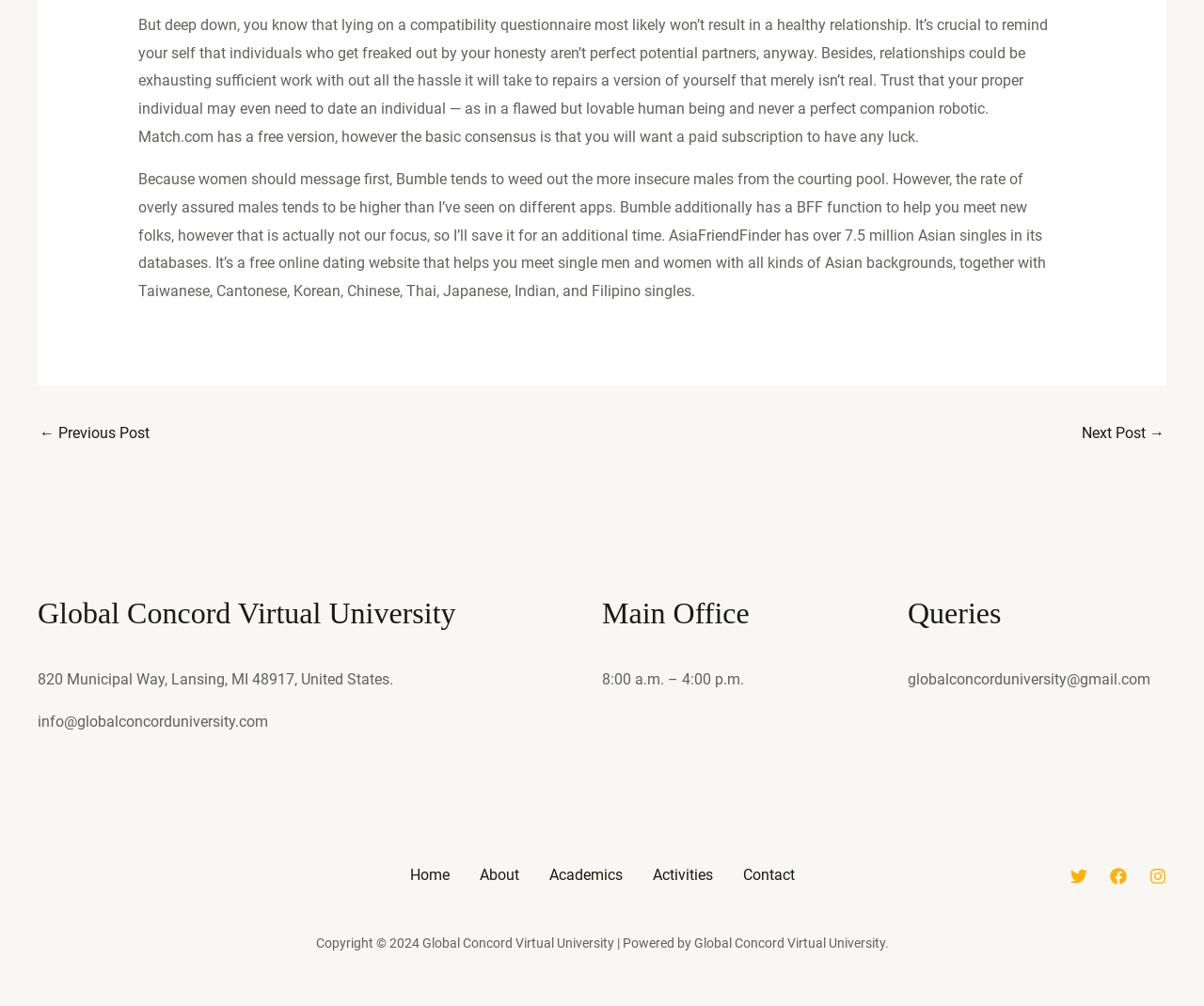Locate the bounding box coordinates of the element's region that should be clicked to carry out the following instruction: "Click the 'Facebook' link". The coordinates need to be four float numbers between 0 and 1, i.e., [left, top, right, bottom].

[0.922, 0.862, 0.936, 0.879]